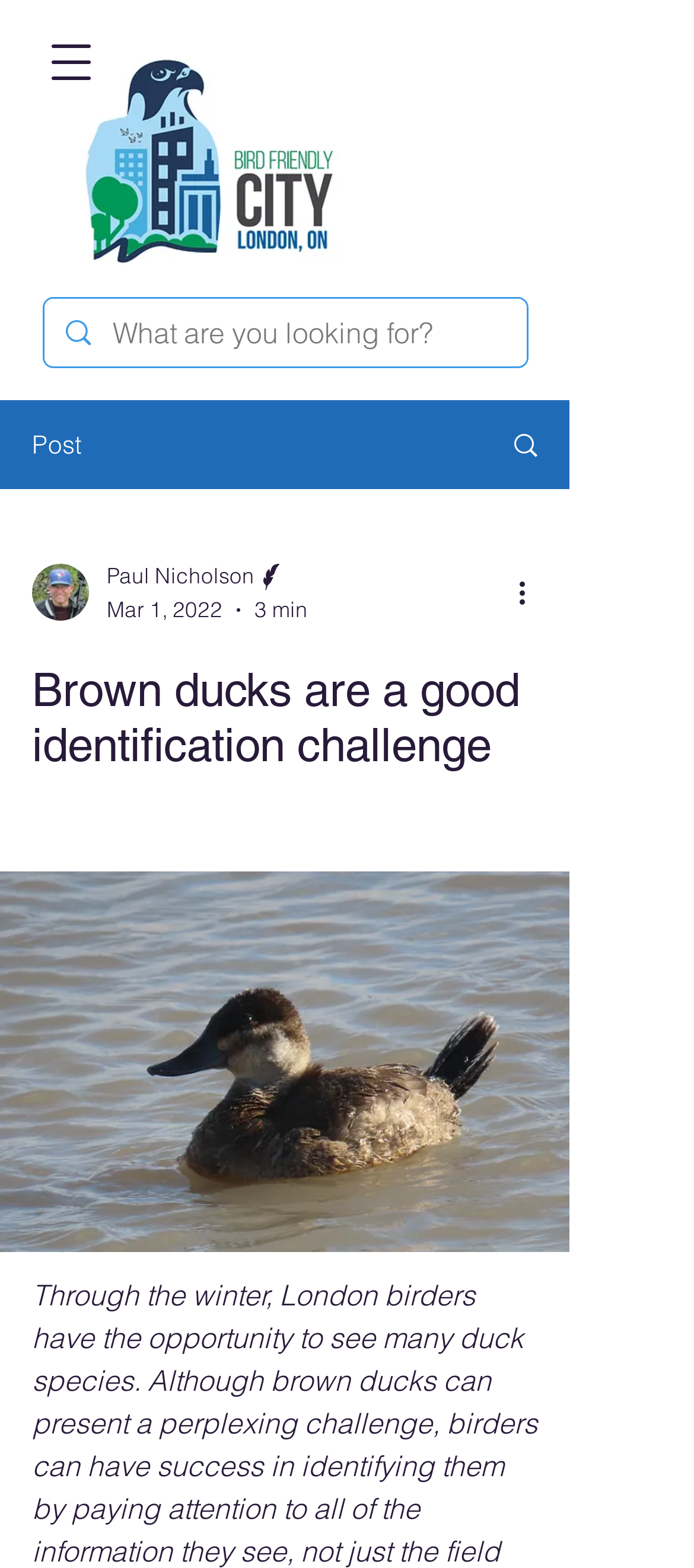What is the author's name?
Based on the image, give a concise answer in the form of a single word or short phrase.

Paul Nicholson